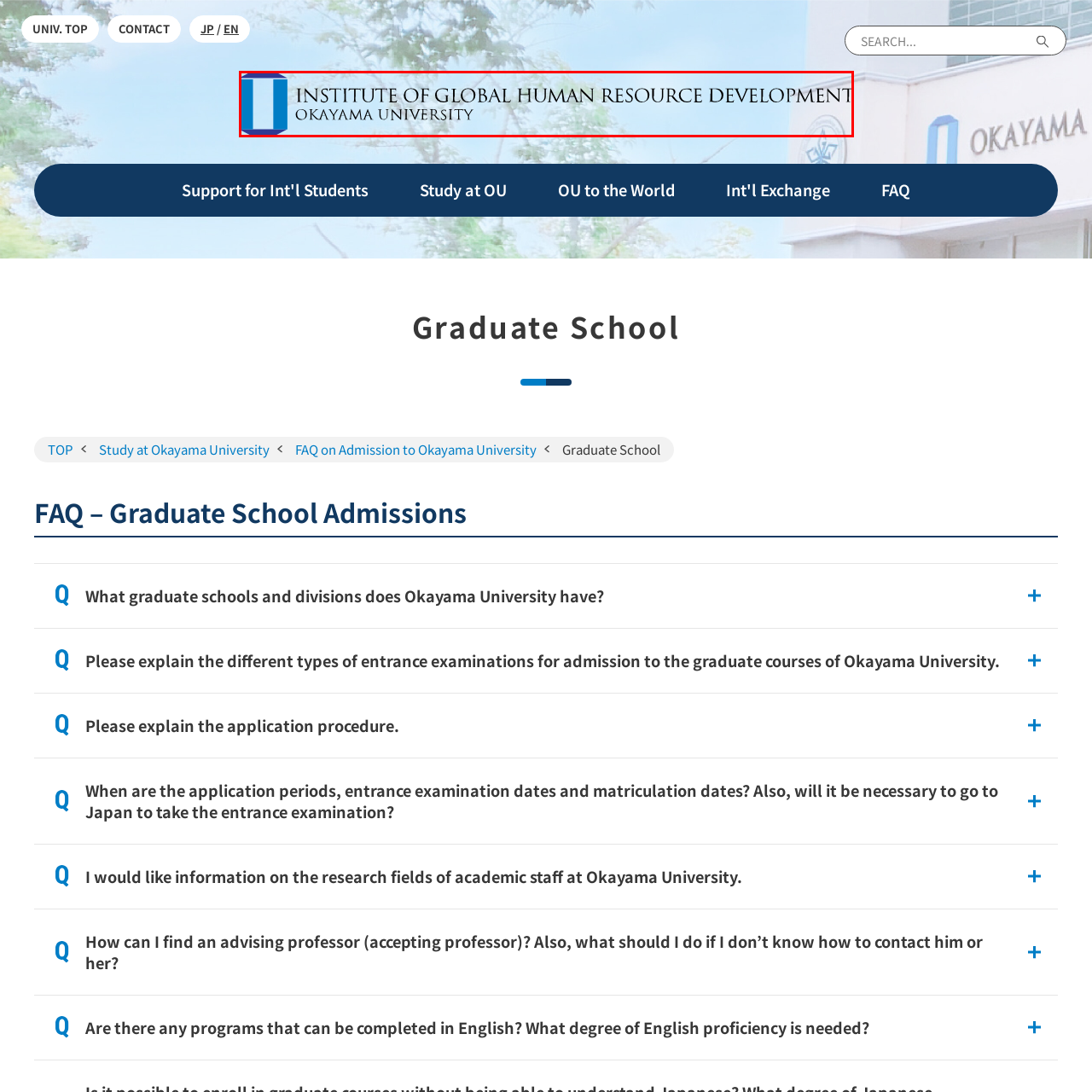Is there a logo in the design?
Look at the image enclosed by the red bounding box and give a detailed answer using the visual information available in the image.

The design incorporates a stylized logo on the left, which adds a sophisticated touch to the overall presentation, indicating the presence of a logo.